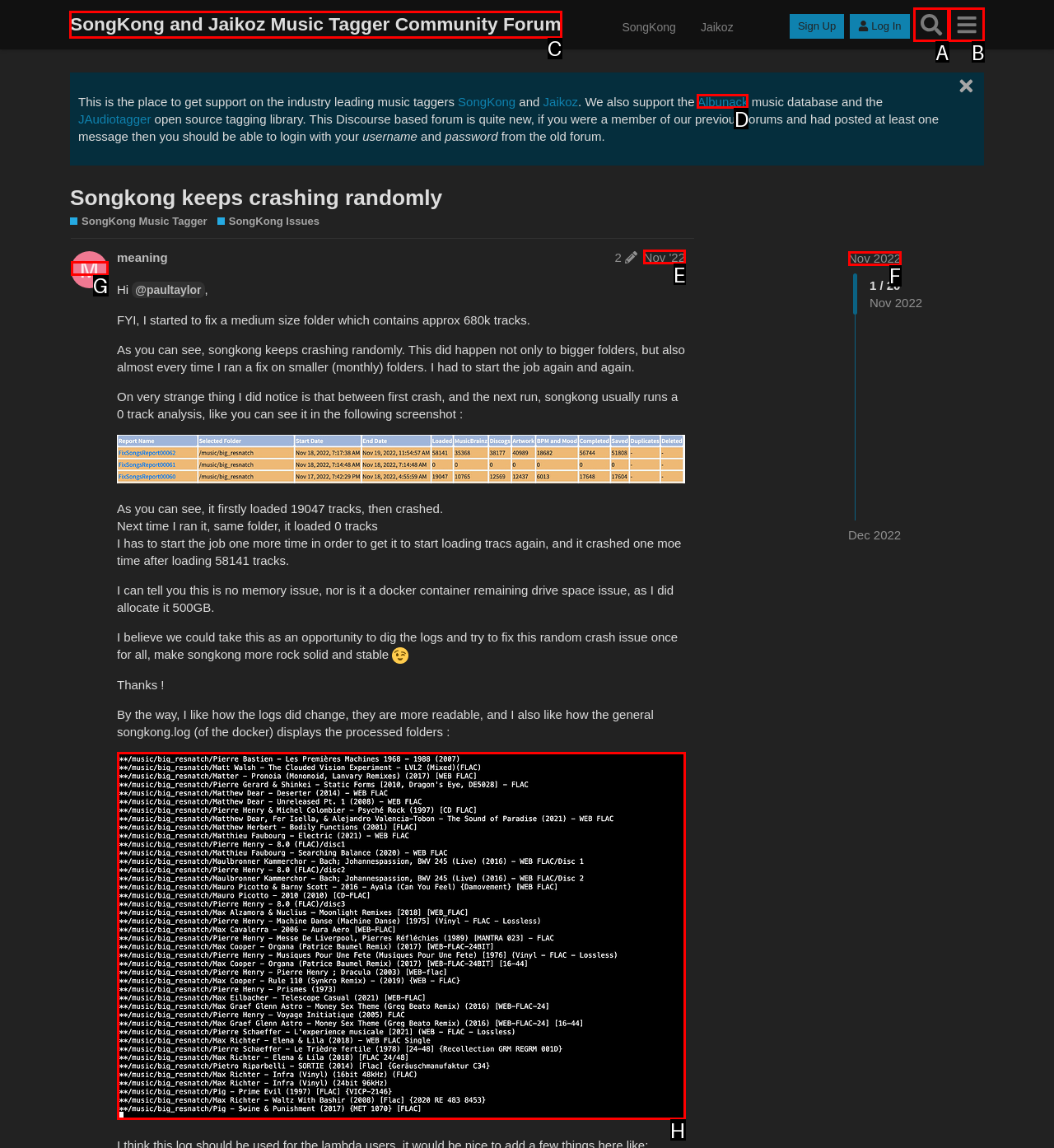Which HTML element should be clicked to complete the task: Go to the 'SongKong and Jaikoz Music Tagger Community Forum'? Answer with the letter of the corresponding option.

C